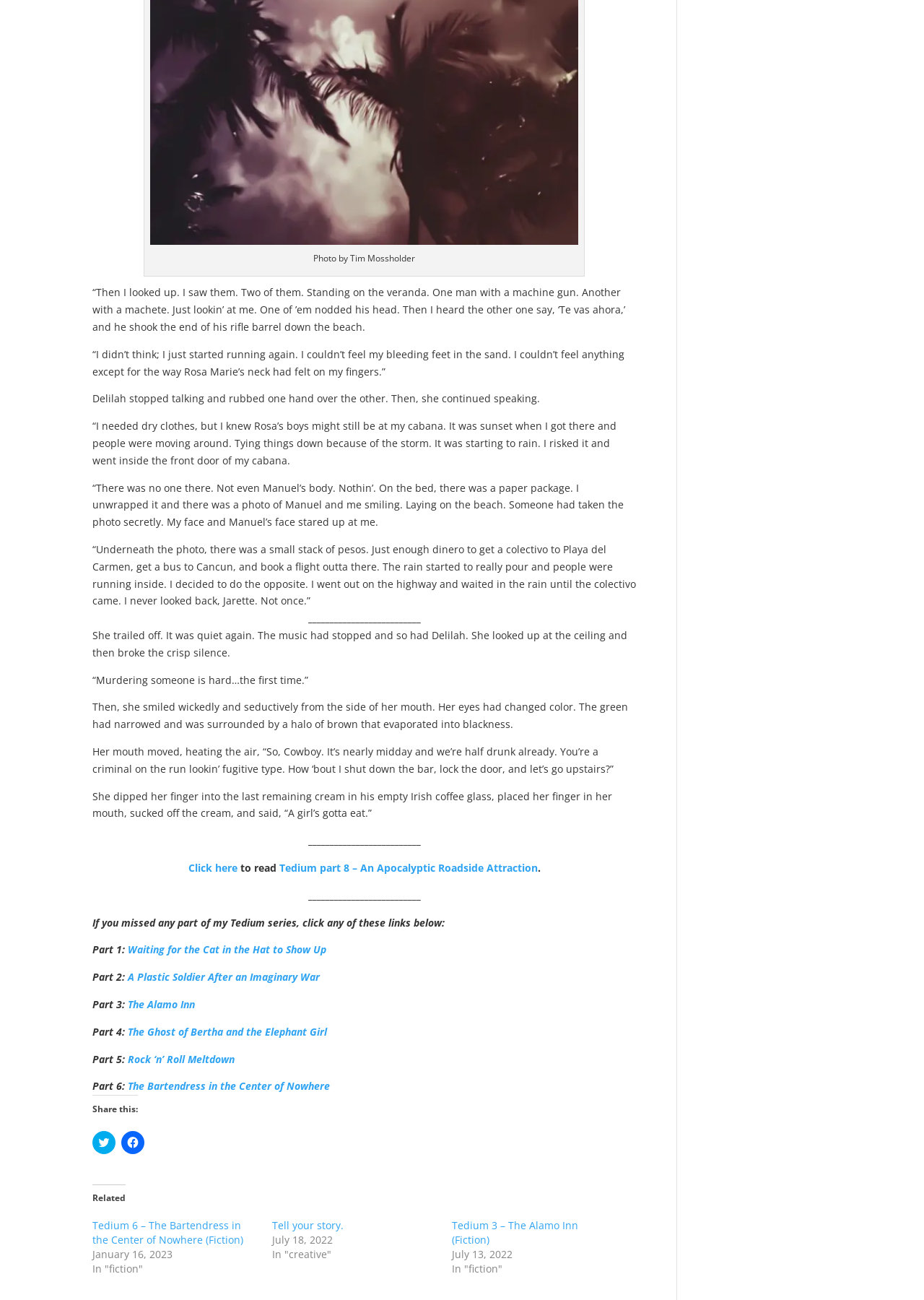Please indicate the bounding box coordinates of the element's region to be clicked to achieve the instruction: "Read Part 1: Waiting for the Cat in the Hat to Show Up". Provide the coordinates as four float numbers between 0 and 1, i.e., [left, top, right, bottom].

[0.138, 0.725, 0.353, 0.736]